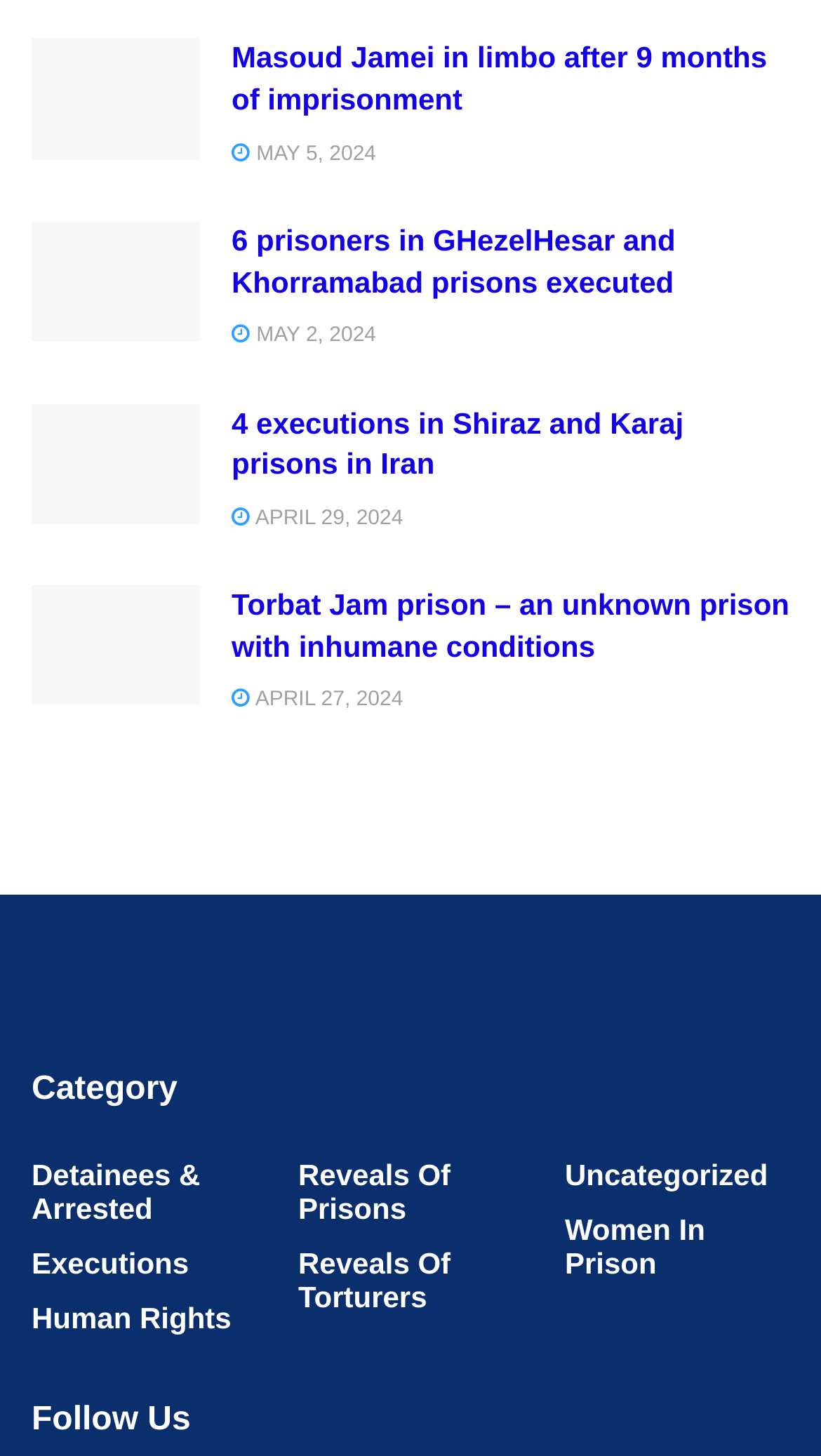Show the bounding box coordinates of the region that should be clicked to follow the instruction: "Browse the category of Human Rights."

[0.038, 0.893, 0.282, 0.916]